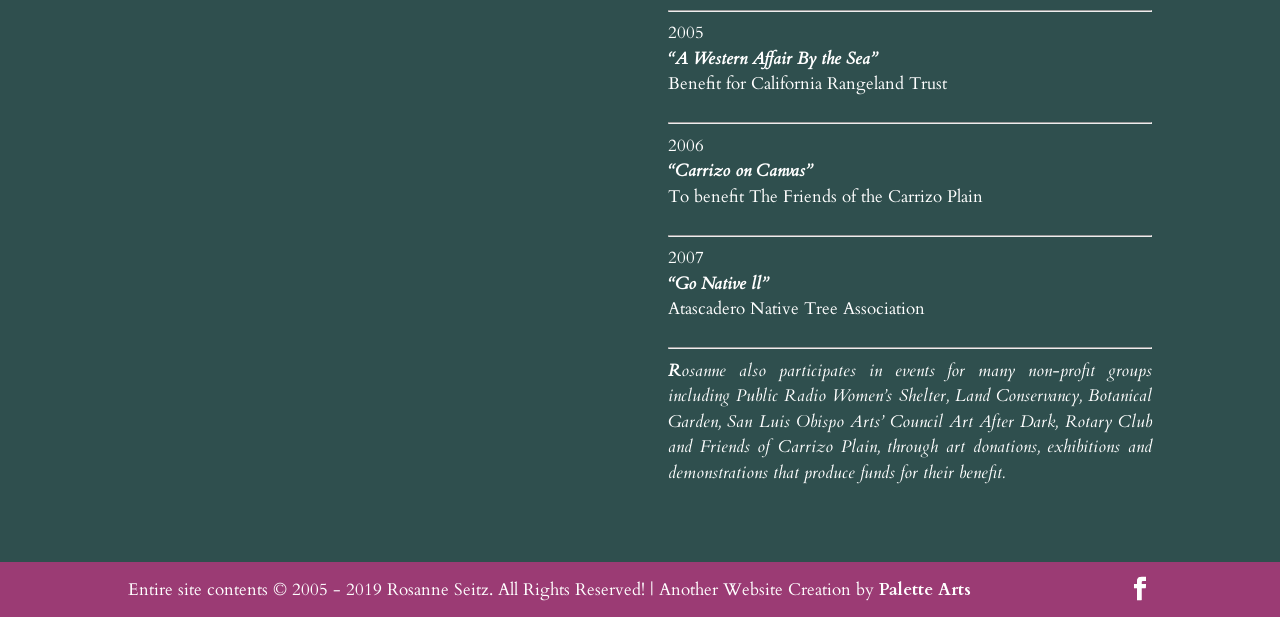What is the name of the organization benefited in 2006?
Kindly answer the question with as much detail as you can.

In 2006, the event 'Carrizo on Canvas' was held to benefit The Friends of the Carrizo Plain, as mentioned in the StaticText element.